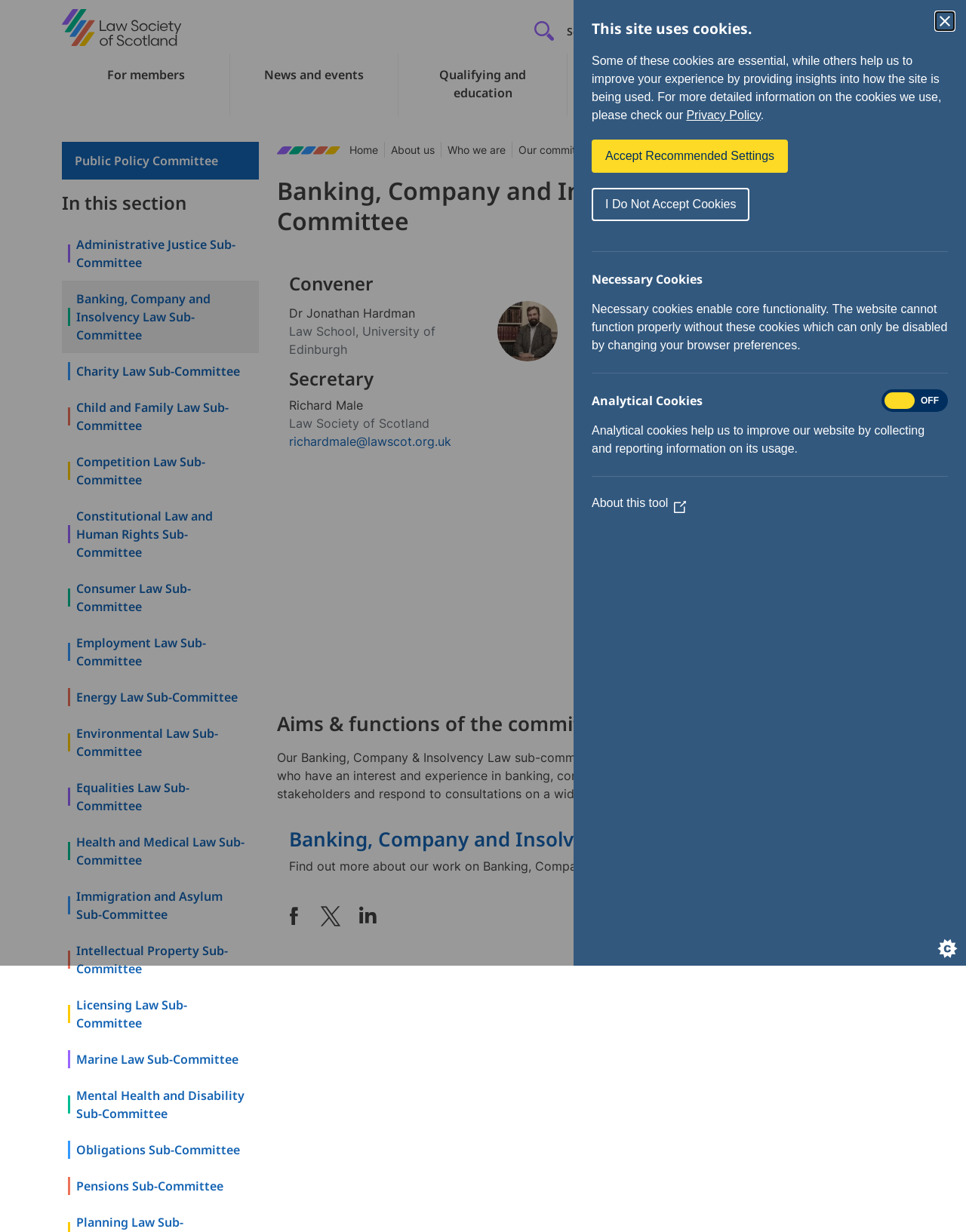Produce a meticulous description of the webpage.

This webpage is about the Banking, Company and Insolvency Law Sub-Committee of the Law Society of Scotland. At the top, there is a dialog box about cookies, which includes a heading, some text, and buttons to accept or decline cookies. Below this, there is a navigation bar with links to the Law Society of Scotland, search, find a solicitor, contact us, and sign in.

On the left side, there are links to different sections, including "For members", "News and events", "Qualifying and education", "Research and policy", and "For the public". Below these links, there is a breadcrumb navigation showing the current page's location within the website.

The main content of the page is divided into several sections. The first section displays the committee's details, including the convener, secretary, and members. There is also an image of the convener, Dr. Jonathan Hardman.

The next section is about the aims and functions of the committee, which includes a heading and a paragraph of text describing the committee's work.

Below this, there is a link to "Banking, Company and Insolvency Law" with a heading and some text. There are also some social media links and a button to add the page to favorites.

On the right side, there are additional links to other sub-committees, including the Public Policy Committee, Administrative Justice Sub-Committee, and Charity Law Sub-Committee.